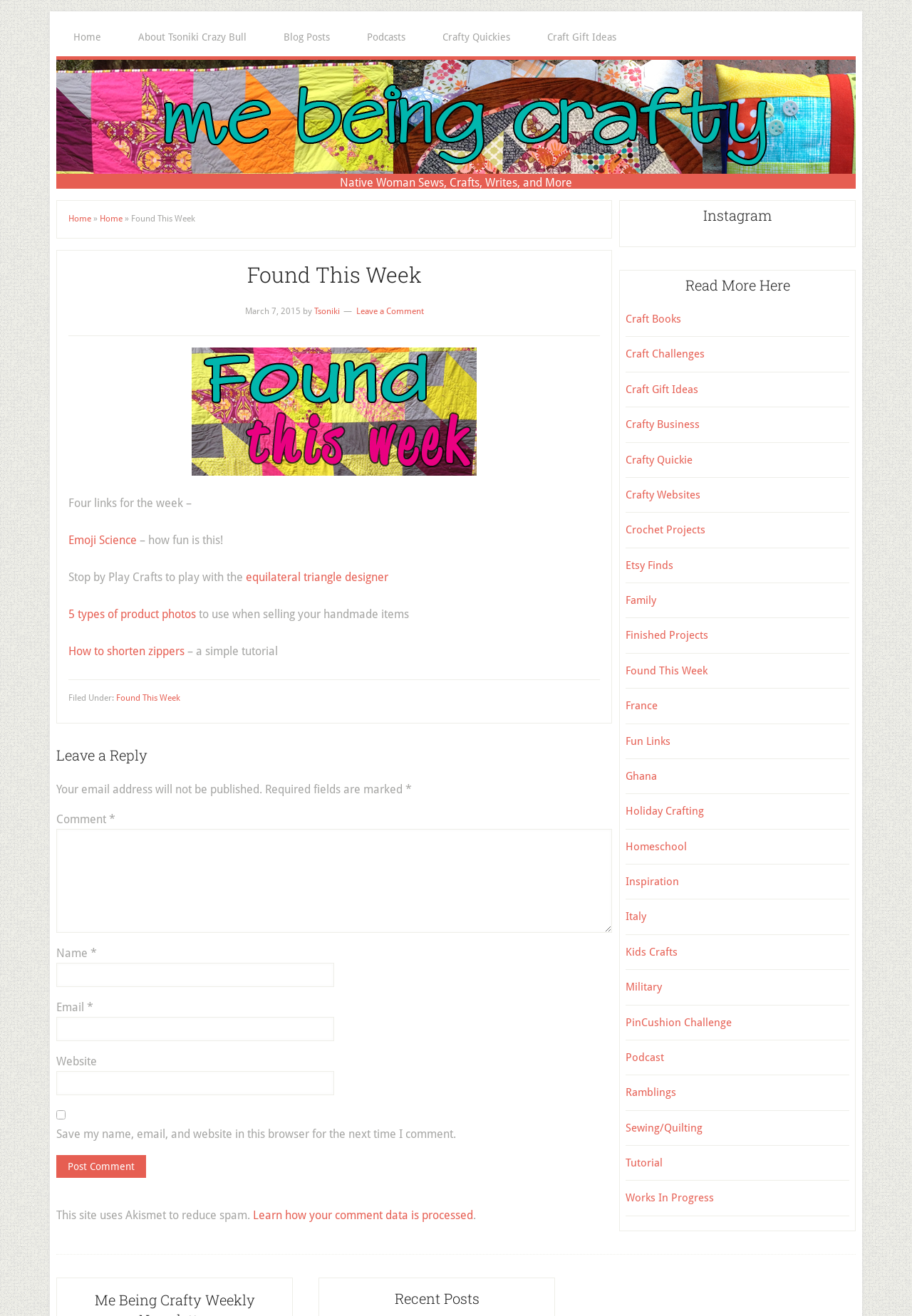What is the purpose of the comment section?
Please provide a full and detailed response to the question.

I inferred the purpose of the comment section by looking at the heading 'Leave a Reply' and the text fields and buttons below it, which suggest that users can leave a comment or reply to the article.